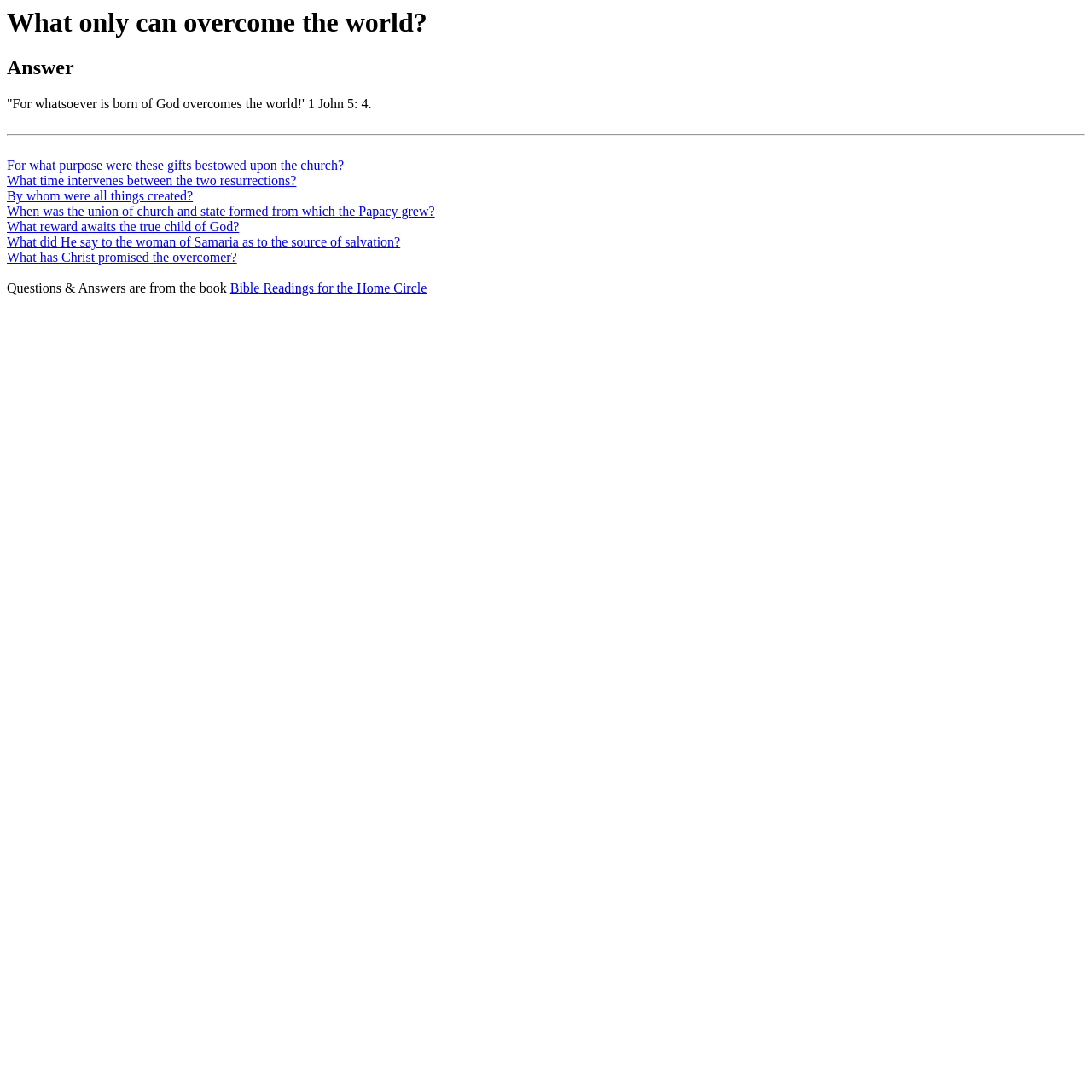Answer in one word or a short phrase: 
How many links are there on the webpage?

7